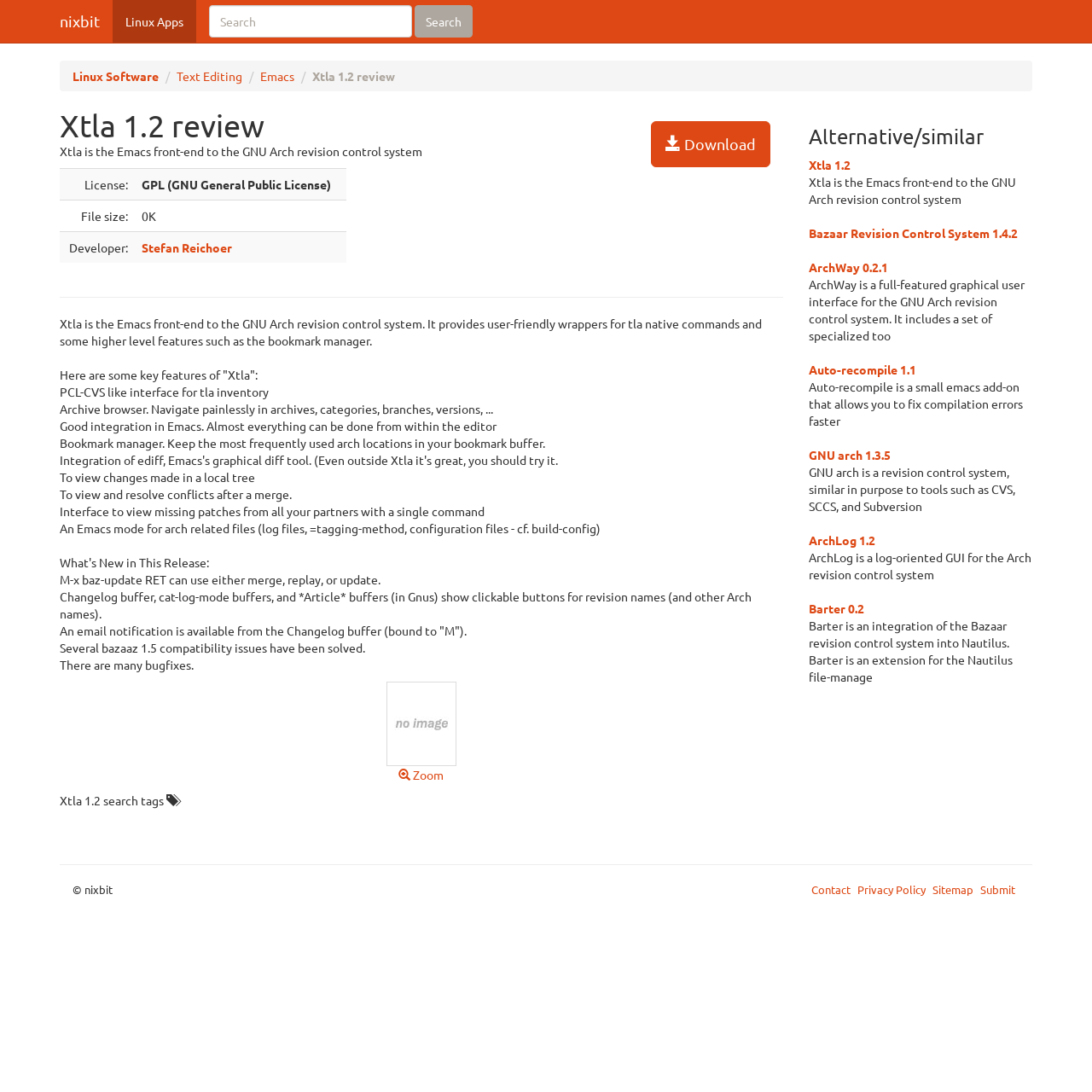Examine the image carefully and respond to the question with a detailed answer: 
What is the license of Xtla?

In the webpage, there is a table that lists the details of Xtla, including its license. The license is specified as 'GPL (GNU General Public License)'. Therefore, the license of Xtla is GPL.